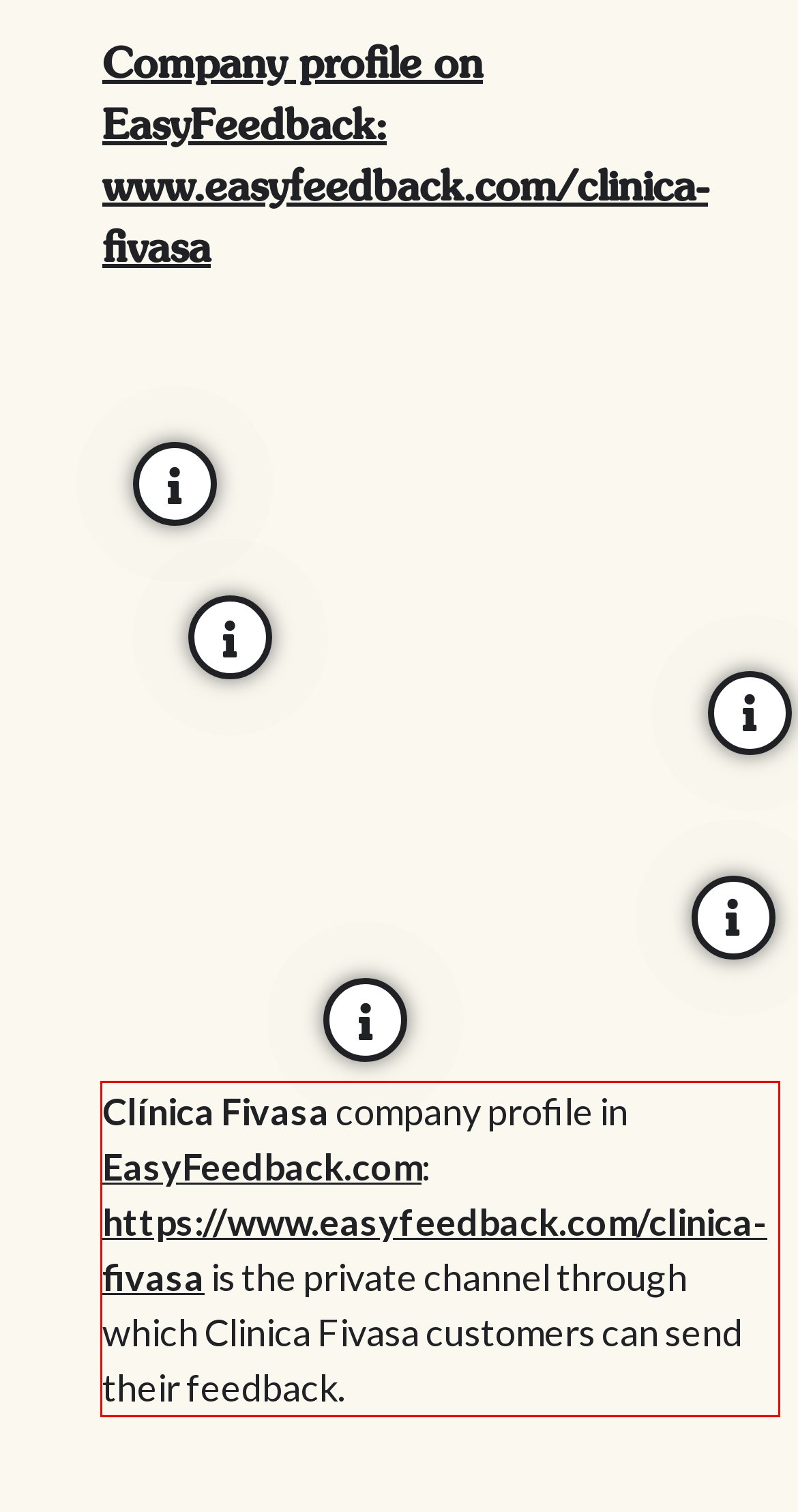Identify the text within the red bounding box on the webpage screenshot and generate the extracted text content.

Clínica Fivasa company profile in EasyFeedback.com: https://www.easyfeedback.com/clinica-fivasa is the private channel through which Clinica Fivasa customers can send their feedback.